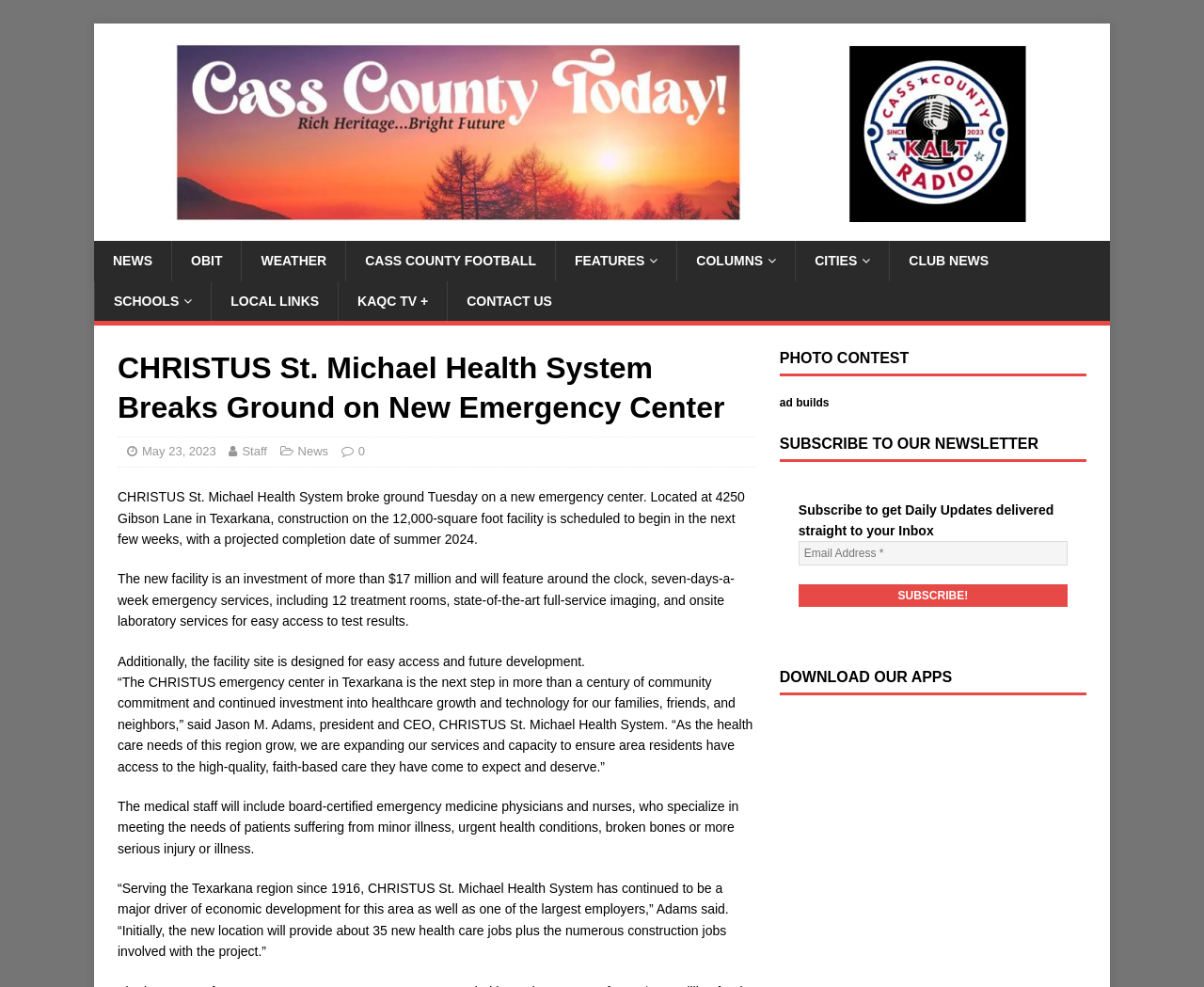Who is the president and CEO of CHRISTUS St. Michael Health System?
Use the information from the screenshot to give a comprehensive response to the question.

I found the answer by reading the quote in the article, which states '“The CHRISTUS emergency center in Texarkana is the next step in more than a century of community commitment and continued investment into healthcare growth and technology for our families, friends, and neighbors,” said Jason M. Adams, president and CEO, CHRISTUS St. Michael Health System.'